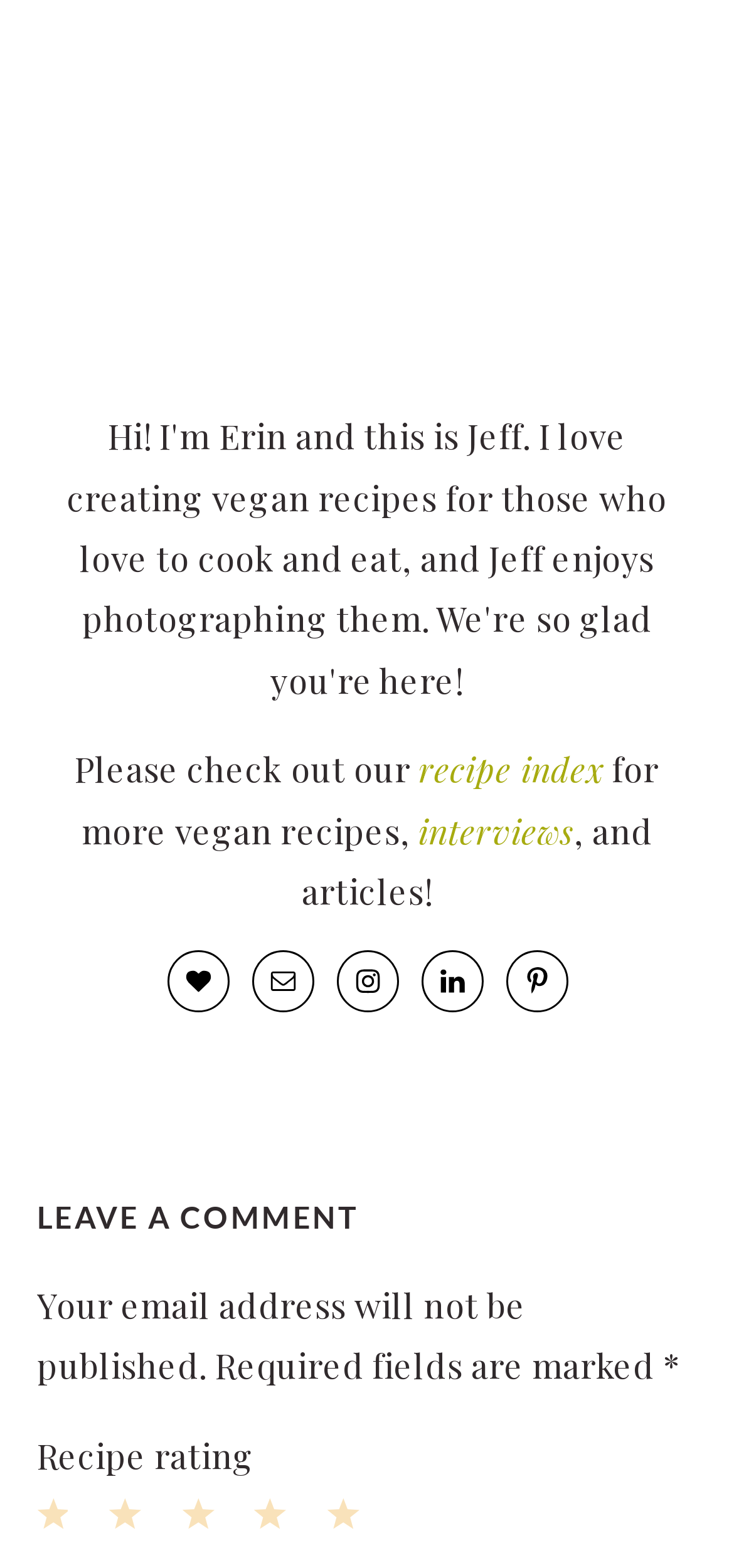Show the bounding box coordinates of the region that should be clicked to follow the instruction: "View 'Healthy Habits To Support Weight Loss via Metformin'."

None